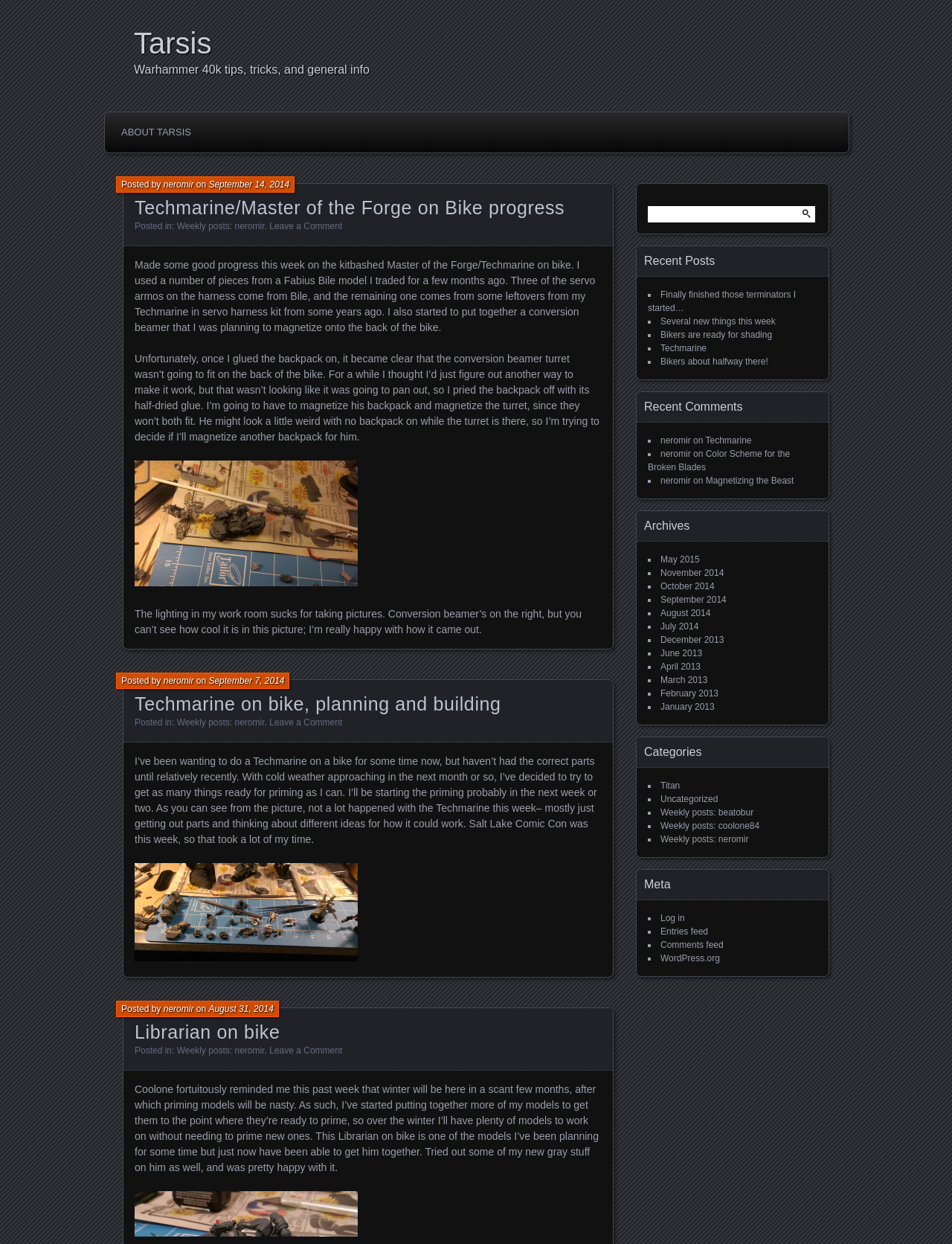Please locate the bounding box coordinates of the element that should be clicked to complete the given instruction: "Leave a comment on the post 'Techmarine on bike, planning and building'".

[0.283, 0.577, 0.36, 0.585]